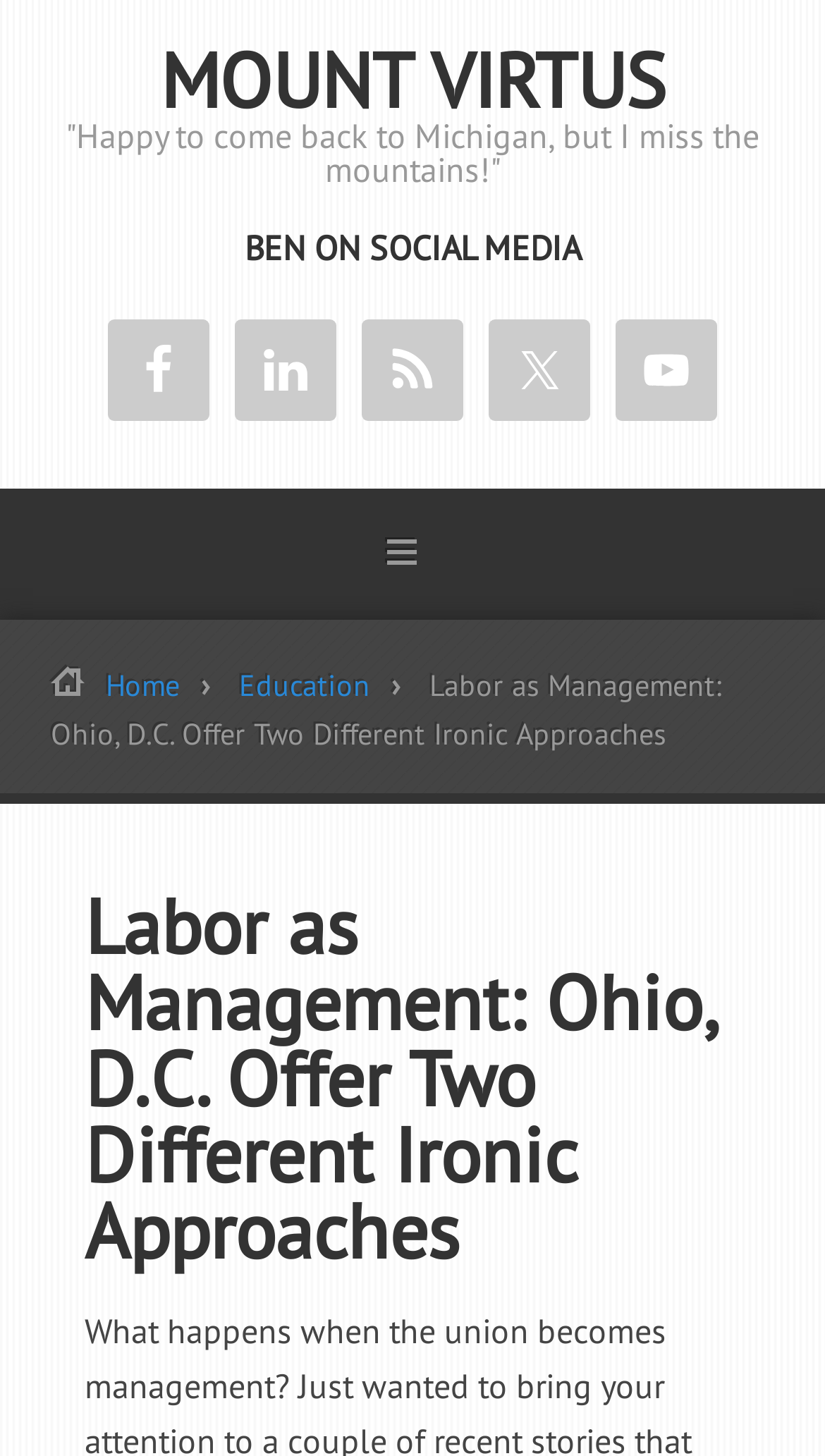Identify the bounding box coordinates of the section to be clicked to complete the task described by the following instruction: "check copyright information". The coordinates should be four float numbers between 0 and 1, formatted as [left, top, right, bottom].

None